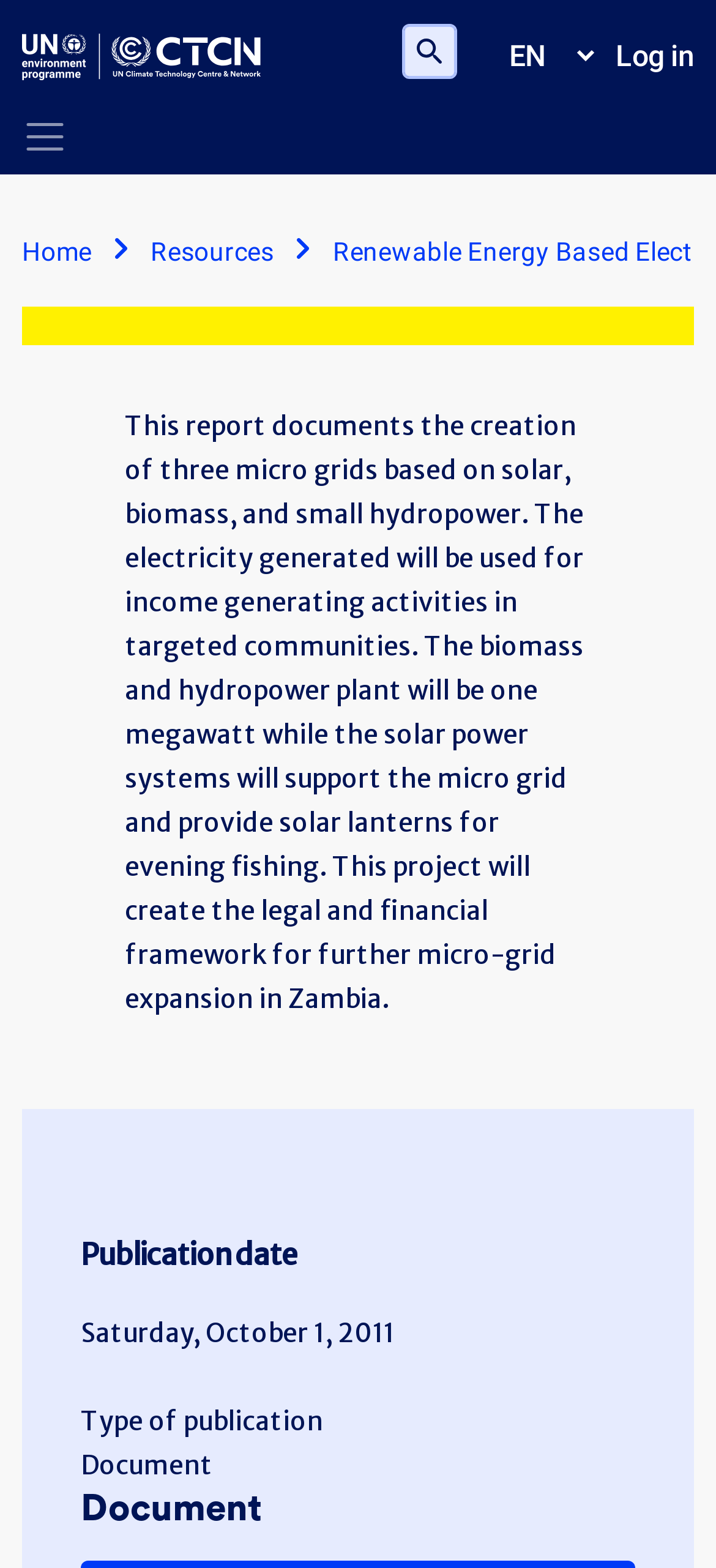How many links are in the breadcrumb section?
Look at the image and answer the question using a single word or phrase.

2